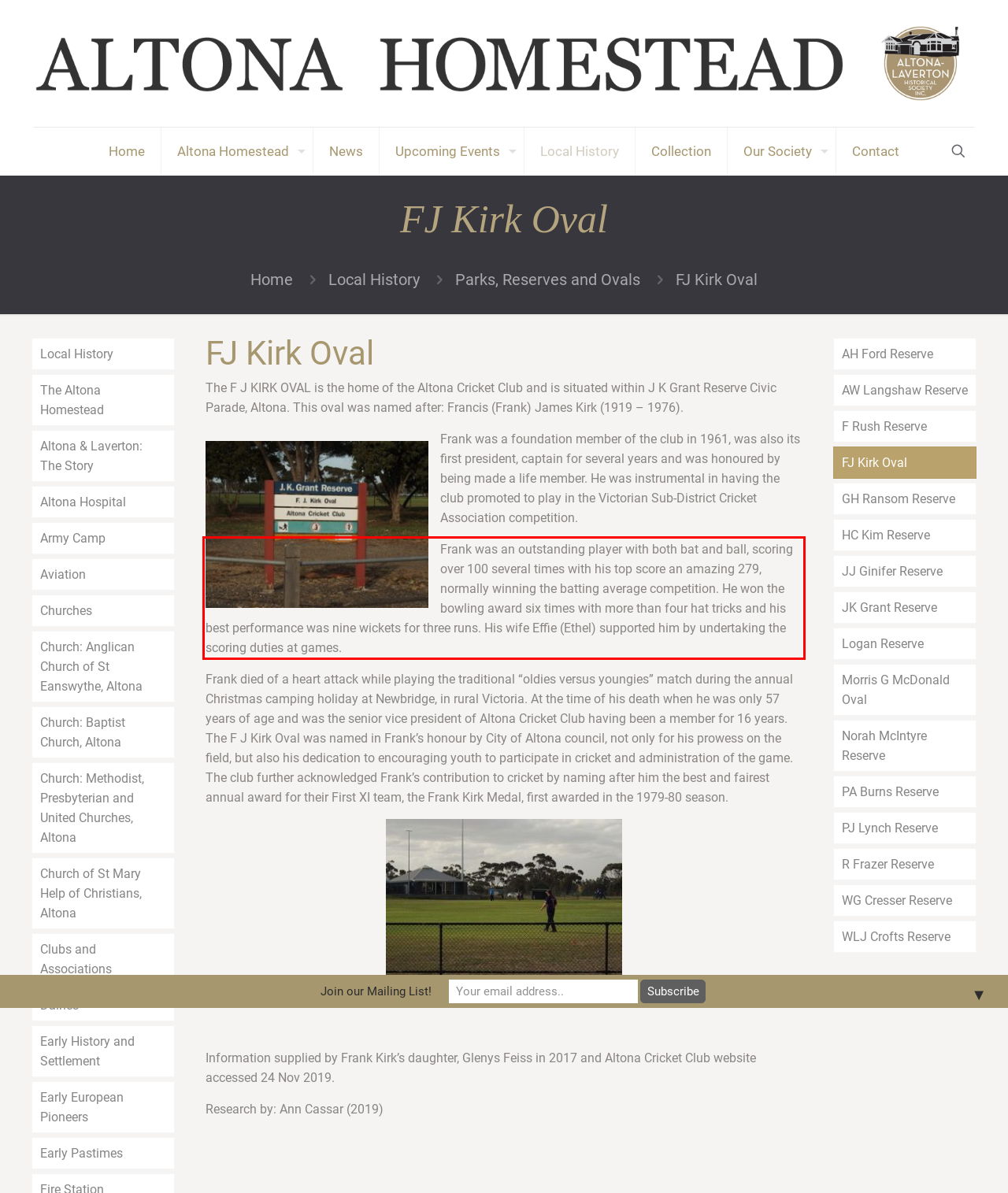Identify the red bounding box in the webpage screenshot and perform OCR to generate the text content enclosed.

Frank was an outstanding player with both bat and ball, scoring over 100 several times with his top score an amazing 279, normally winning the batting average competition. He won the bowling award six times with more than four hat tricks and his best performance was nine wickets for three runs. His wife Effie (Ethel) supported him by undertaking the scoring duties at games.